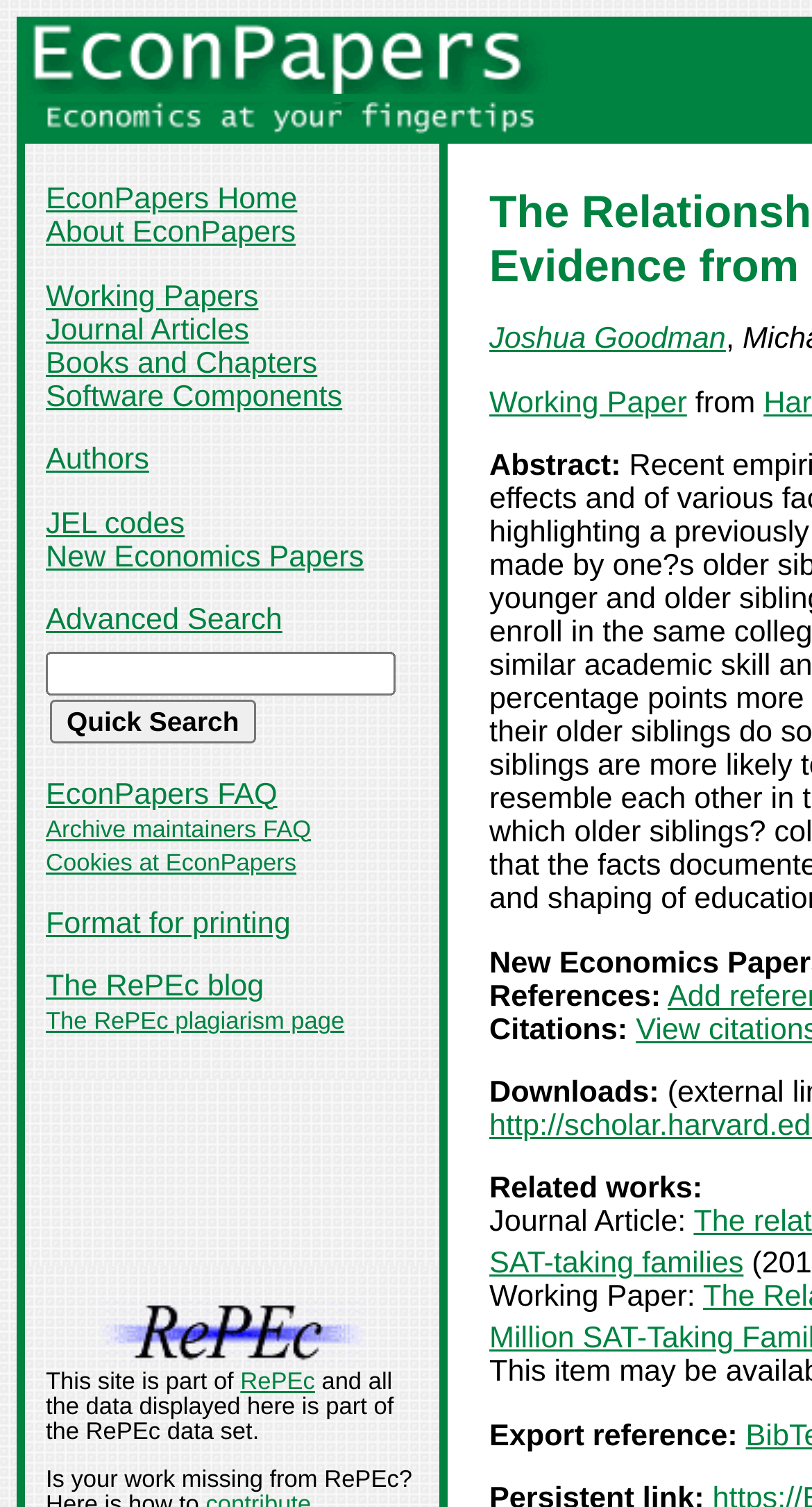Determine which piece of text is the heading of the webpage and provide it.

The Relationship Between Siblings? College Choices: Evidence from One Million SAT?Taking Families